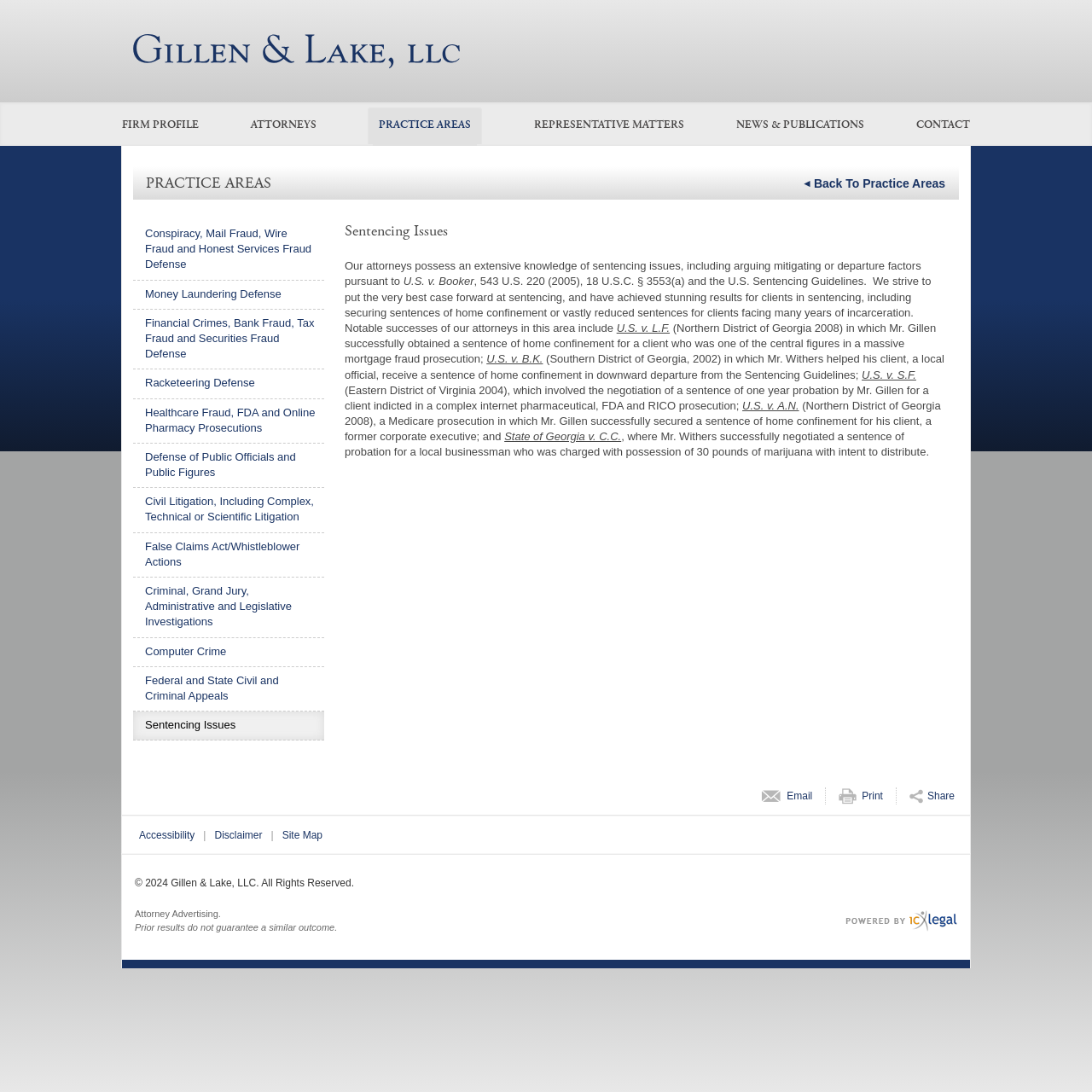Determine the bounding box for the UI element that matches this description: "Racketeering Defense".

[0.133, 0.344, 0.233, 0.358]